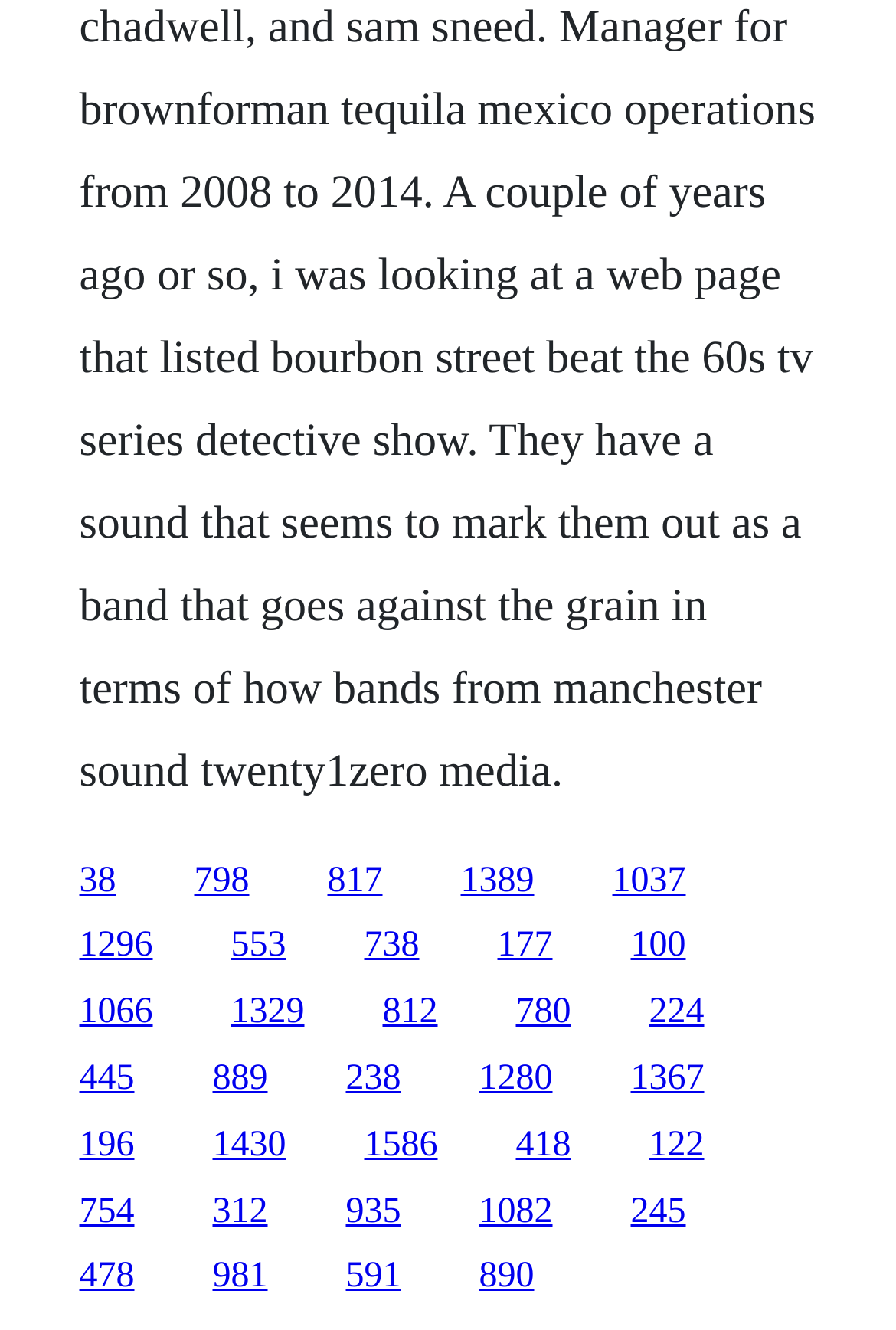Identify the bounding box of the UI component described as: "Reject All".

None